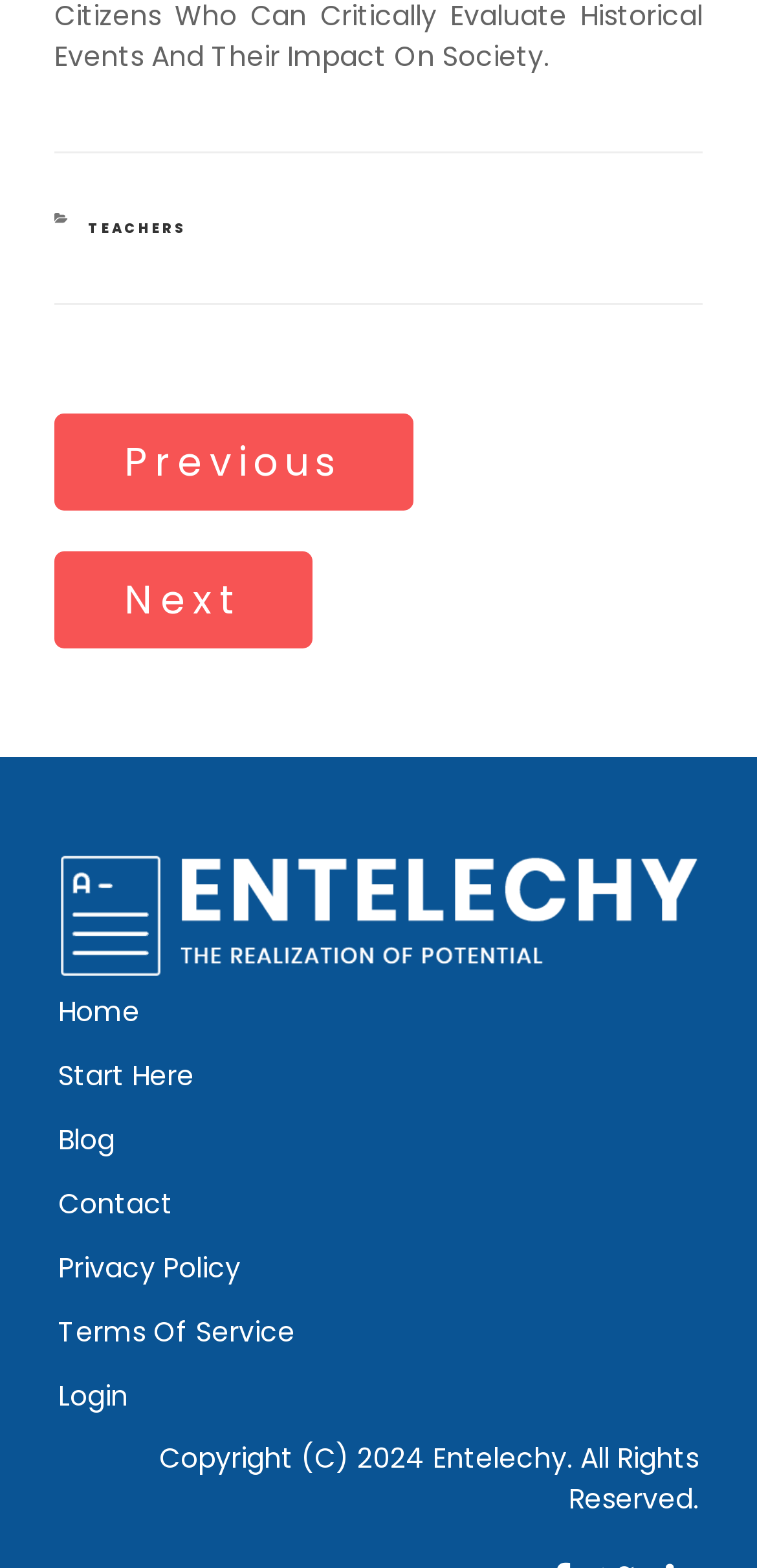Provide the bounding box coordinates for the UI element that is described as: "Terms of Service".

[0.077, 0.837, 0.39, 0.861]